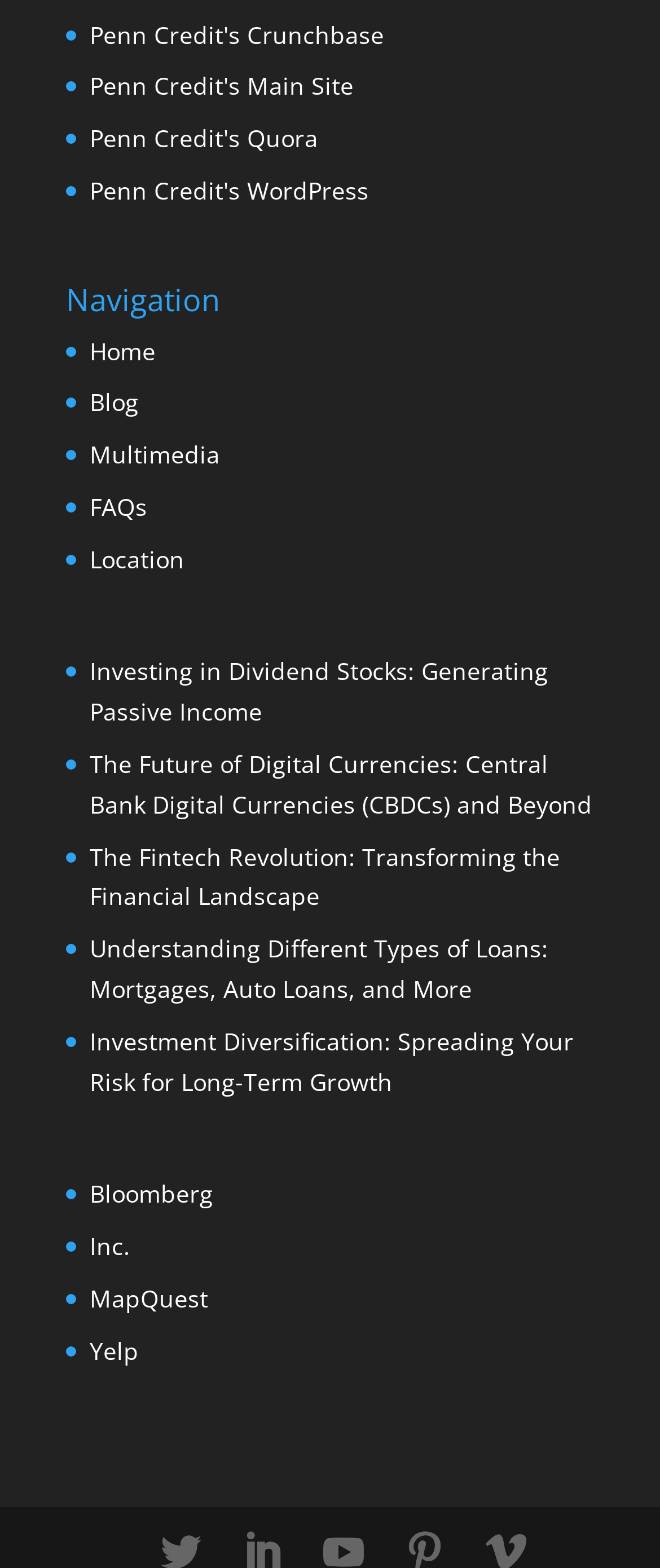Find the bounding box coordinates for the area that must be clicked to perform this action: "visit Penn Credit's Crunchbase".

[0.136, 0.011, 0.582, 0.032]